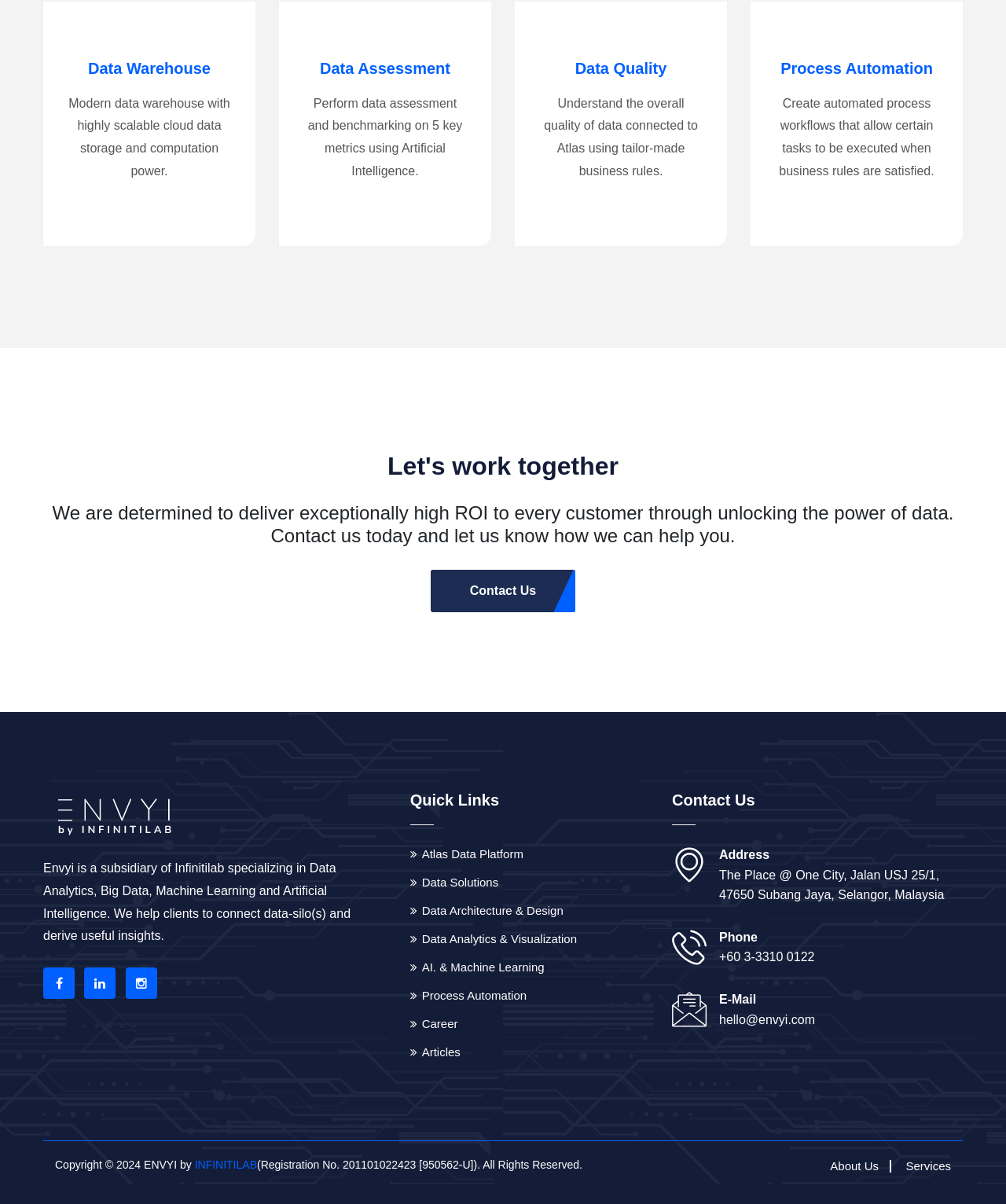Please determine the bounding box coordinates of the element to click on in order to accomplish the following task: "Explore Data Assessment". Ensure the coordinates are four float numbers ranging from 0 to 1, i.e., [left, top, right, bottom].

[0.277, 0.001, 0.488, 0.204]